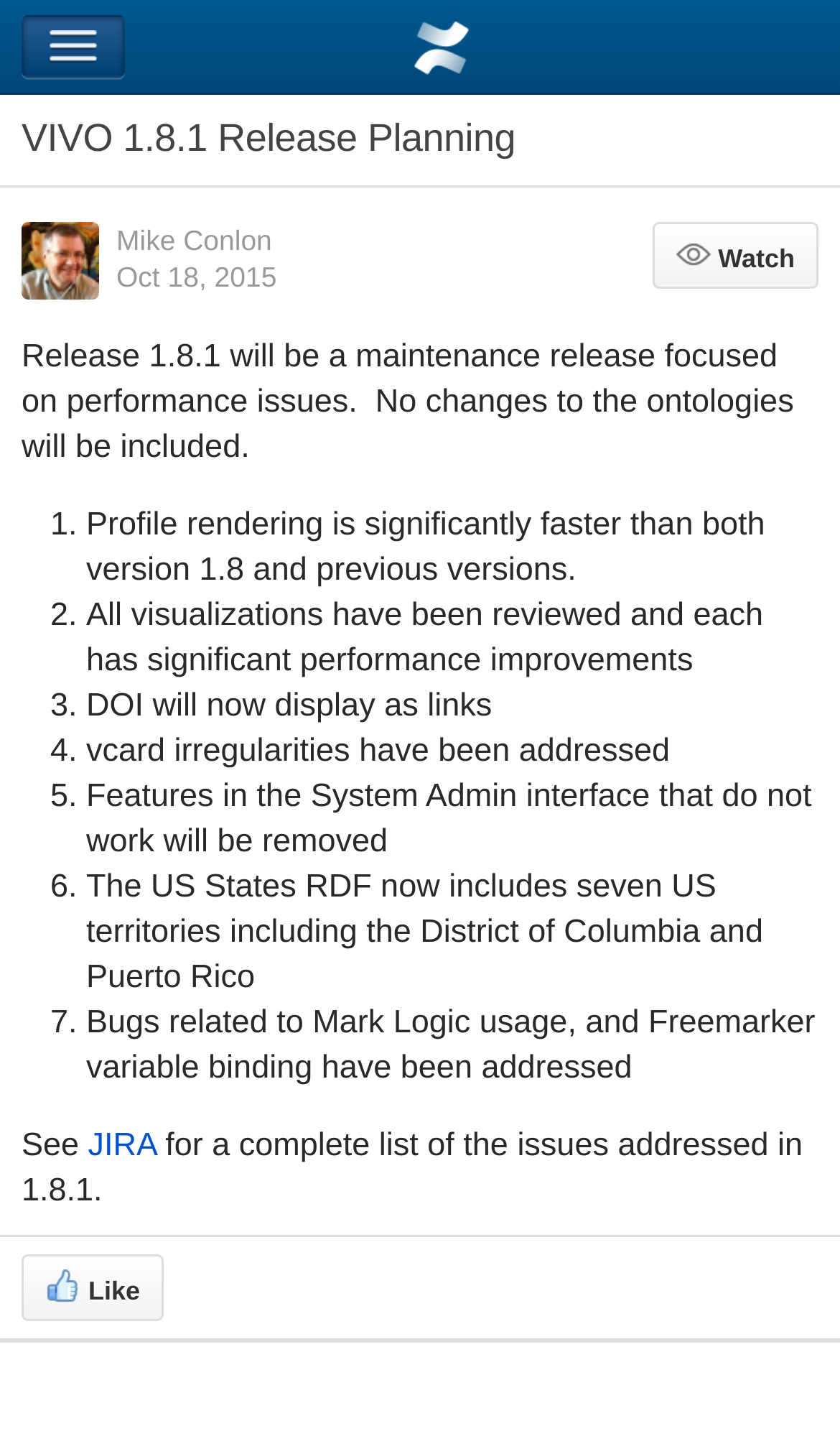Produce a meticulous description of the webpage.

The webpage is titled "Confluence Mobile - LYRASIS Wiki" and appears to be a wiki page for a software release planning. At the top, there is a navigation button and a heading that reads "Confluence Mobile". Below this, there is a larger heading that says "VIVO 1.8.1 Release Planning".

On the left side of the page, there is a layout table that contains an author's avatar image, a link to the author's name "Mike Conlon", and a timestamp "Oct 18, 2015". 

To the right of the layout table, there is a button labeled "Watch Watch". Below this, there is a block of text that describes the release, stating that it will focus on performance issues and will not include changes to the ontologies.

Underneath the release description, there is a numbered list of seven items, each describing a feature or improvement in the release. The list items are marked with numbers "1." to "7." and include descriptions such as "Profile rendering is significantly faster", "All visualizations have been reviewed and each has significant performance improvements", and "DOI will now display as links".

At the bottom of the page, there is a link to "JIRA" and a sentence that invites the user to see the complete list of issues addressed in the release. Finally, there is a "Like" button at the very bottom of the page.